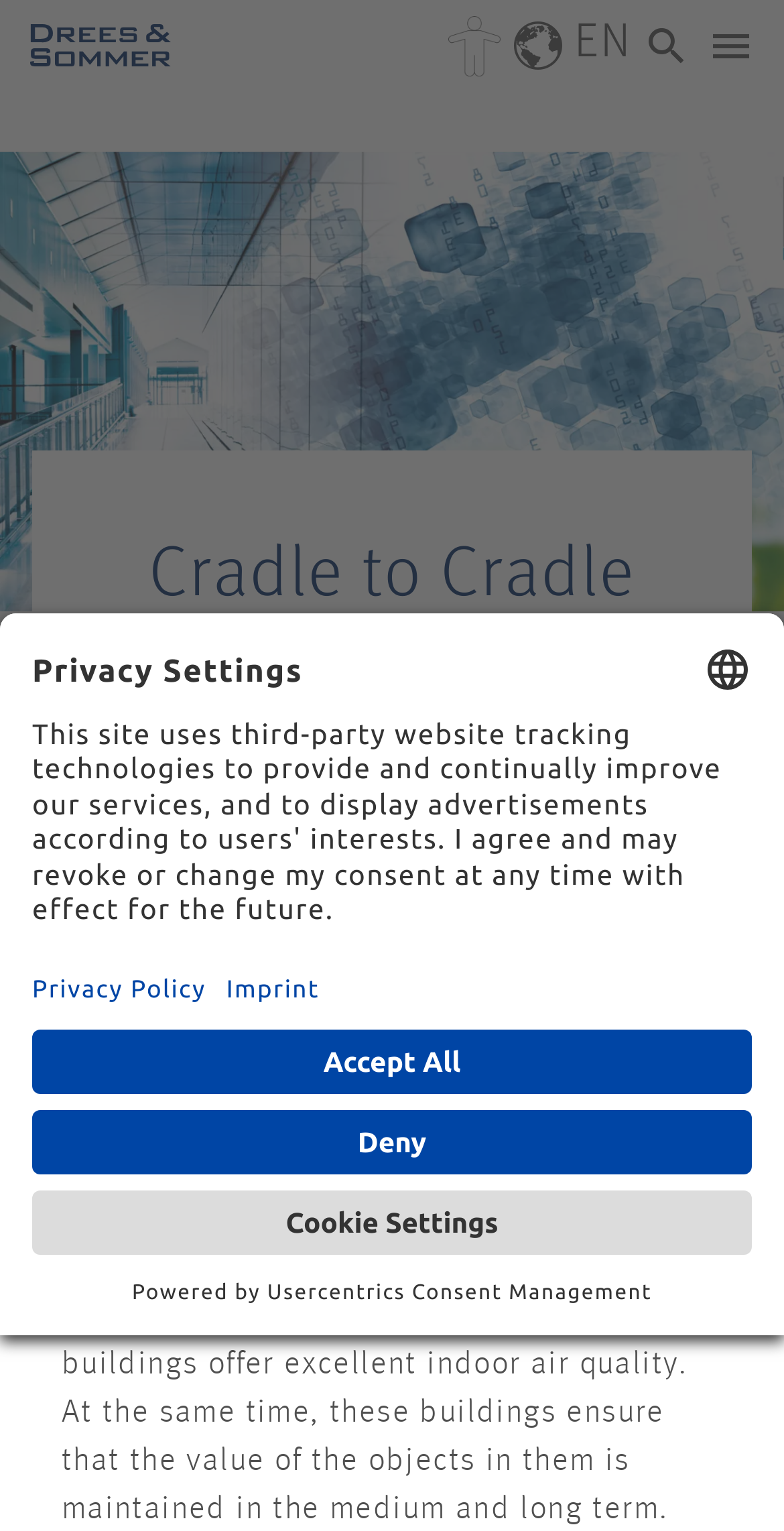What is the language of the website?
Refer to the screenshot and answer in one word or phrase.

EN